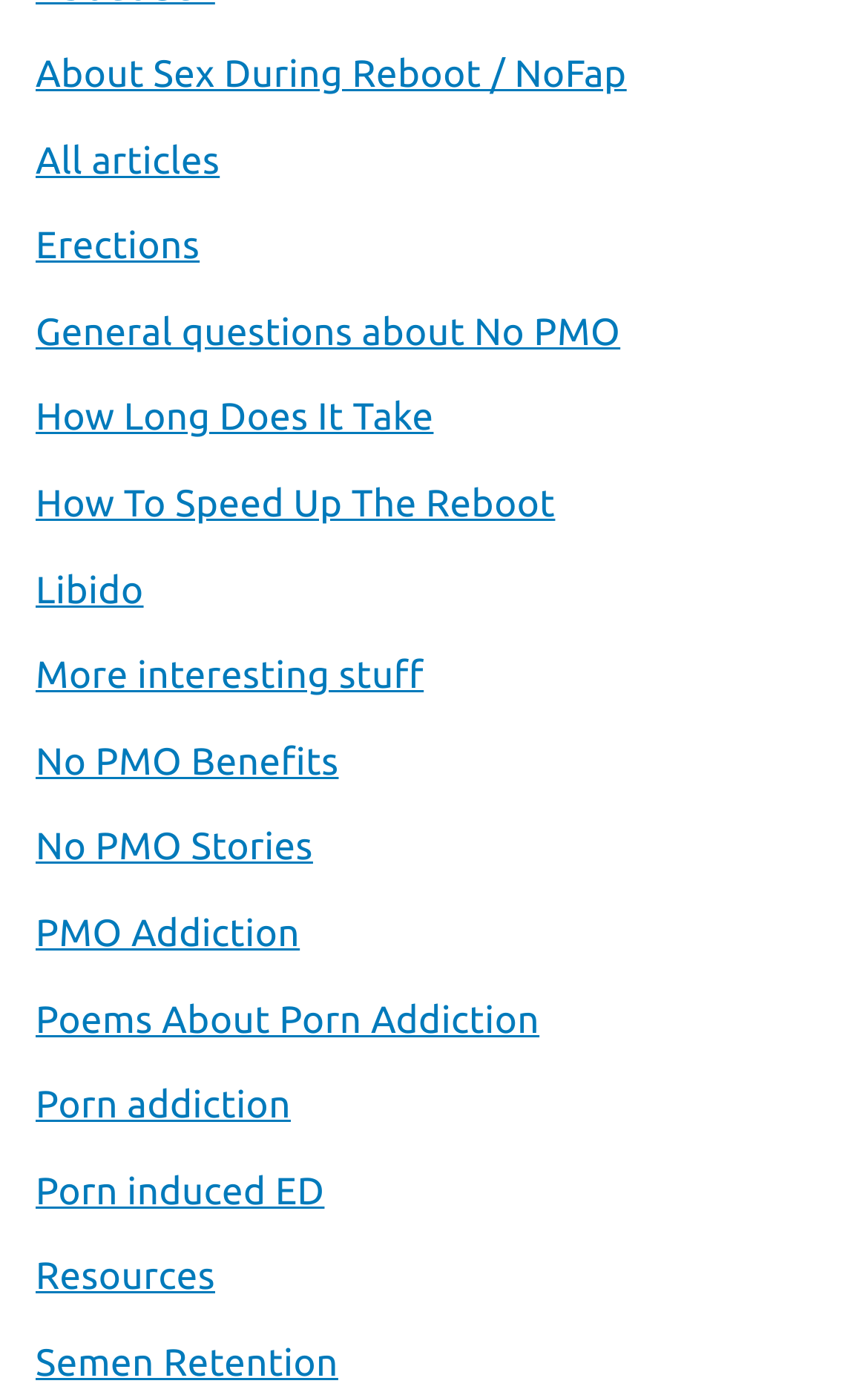Please provide the bounding box coordinates for the element that needs to be clicked to perform the instruction: "View resources". The coordinates must consist of four float numbers between 0 and 1, formatted as [left, top, right, bottom].

[0.041, 0.893, 0.248, 0.941]